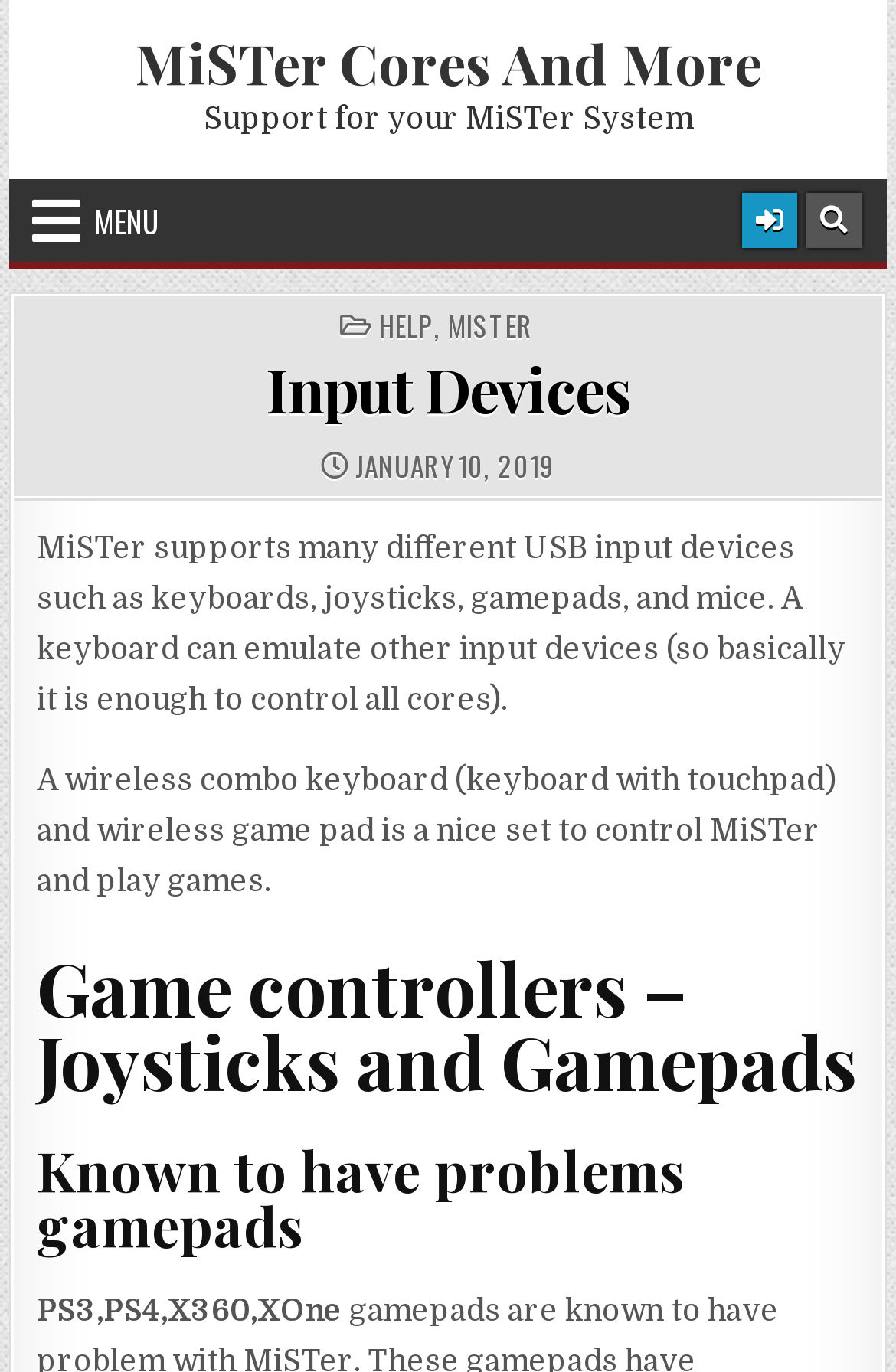Using the information in the image, could you please answer the following question in detail:
What is a recommended set to control MiSTer and play games?

The webpage suggests that a wireless combo keyboard (keyboard with touchpad) and wireless game pad is a nice set to control MiSTer and play games, as mentioned in the sentence 'A wireless combo keyboard (keyboard with touchpad) and wireless game pad is a nice set to control MiSTer and play games.'